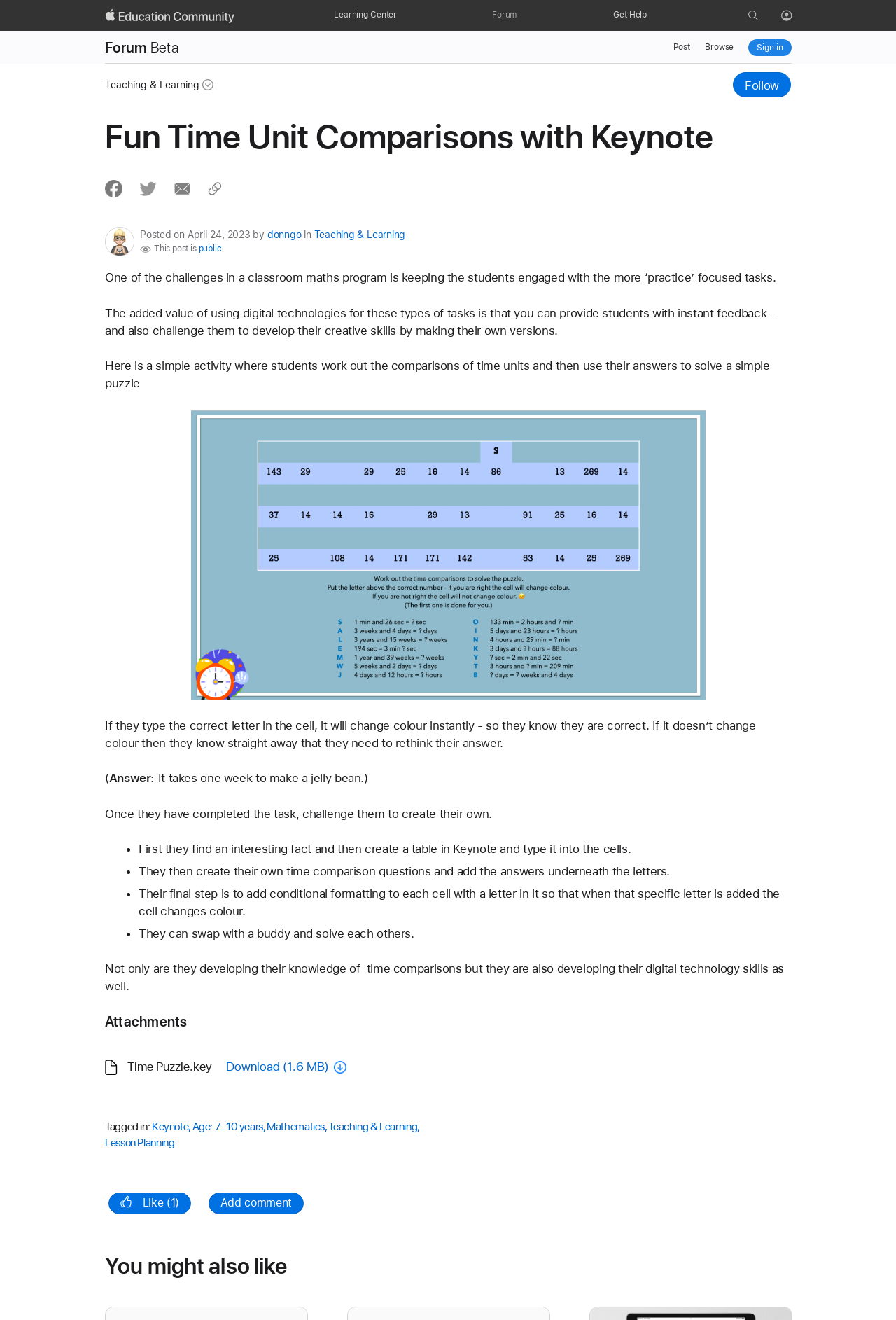Can you find and provide the main heading text of this webpage?

Fun Time Unit Comparisons with Keynote